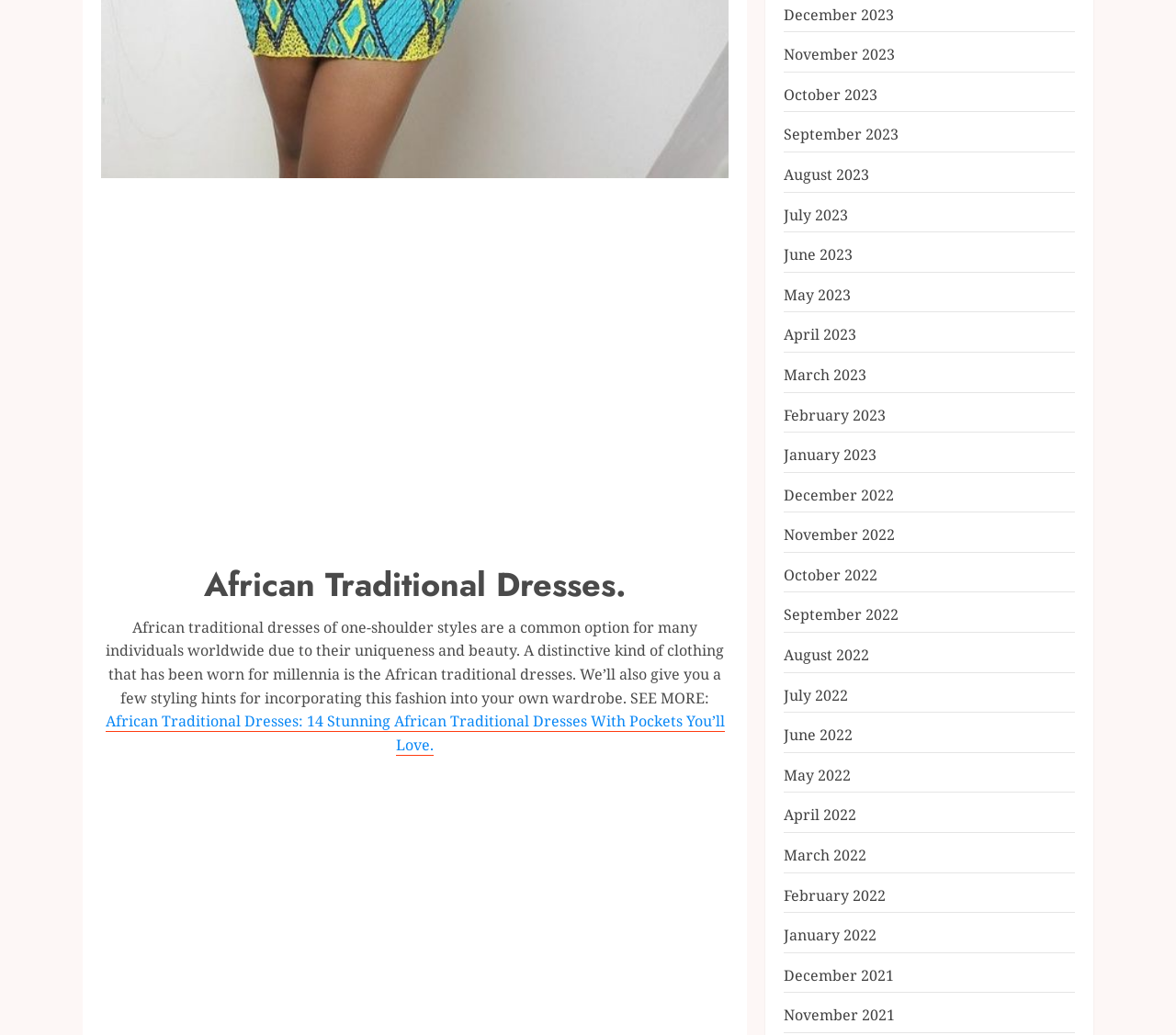Could you determine the bounding box coordinates of the clickable element to complete the instruction: "Browse the archives for December 2023"? Provide the coordinates as four float numbers between 0 and 1, i.e., [left, top, right, bottom].

[0.667, 0.004, 0.76, 0.024]